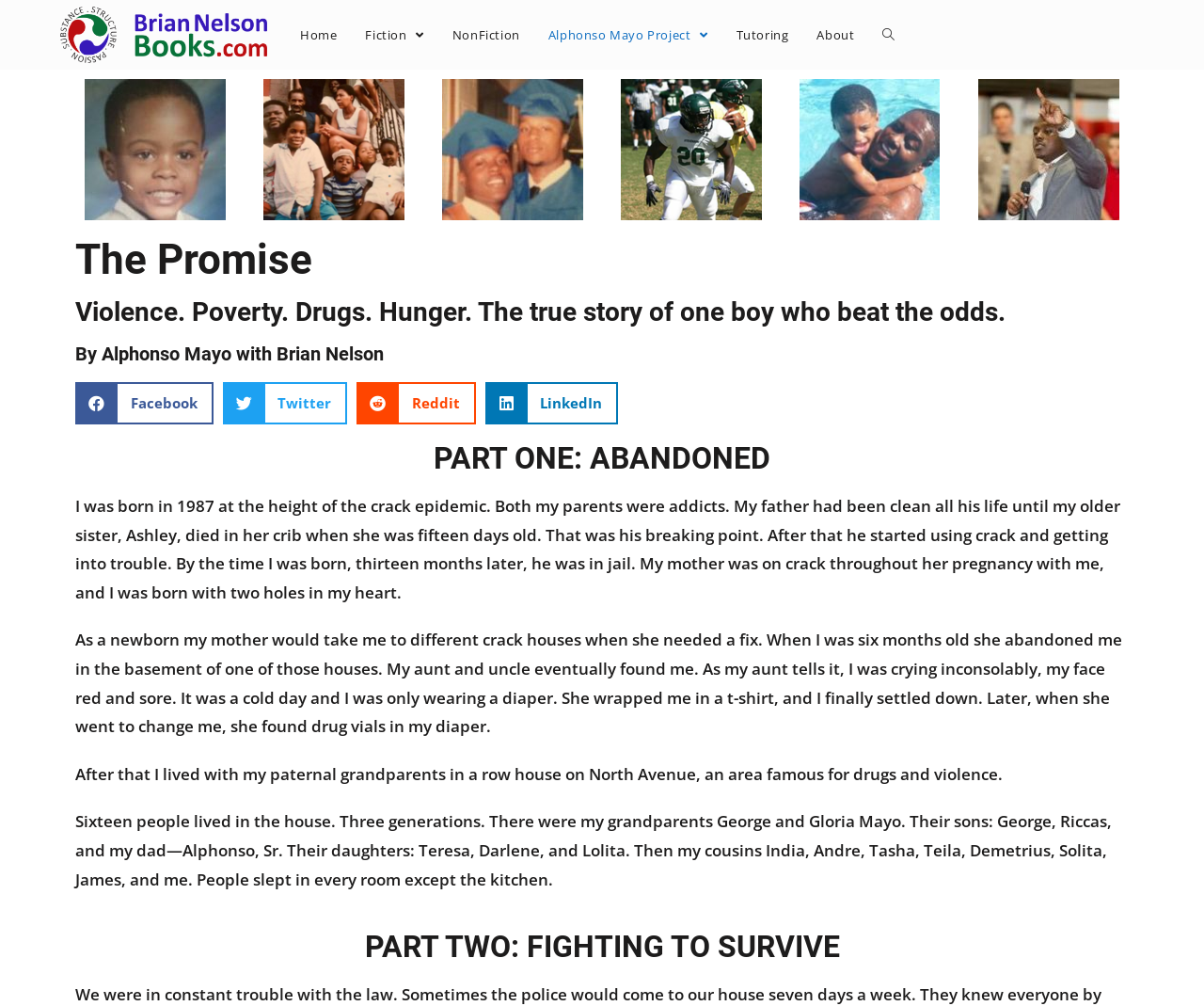Can you specify the bounding box coordinates of the area that needs to be clicked to fulfill the following instruction: "Click on the 'Share on facebook' button"?

[0.062, 0.38, 0.177, 0.422]